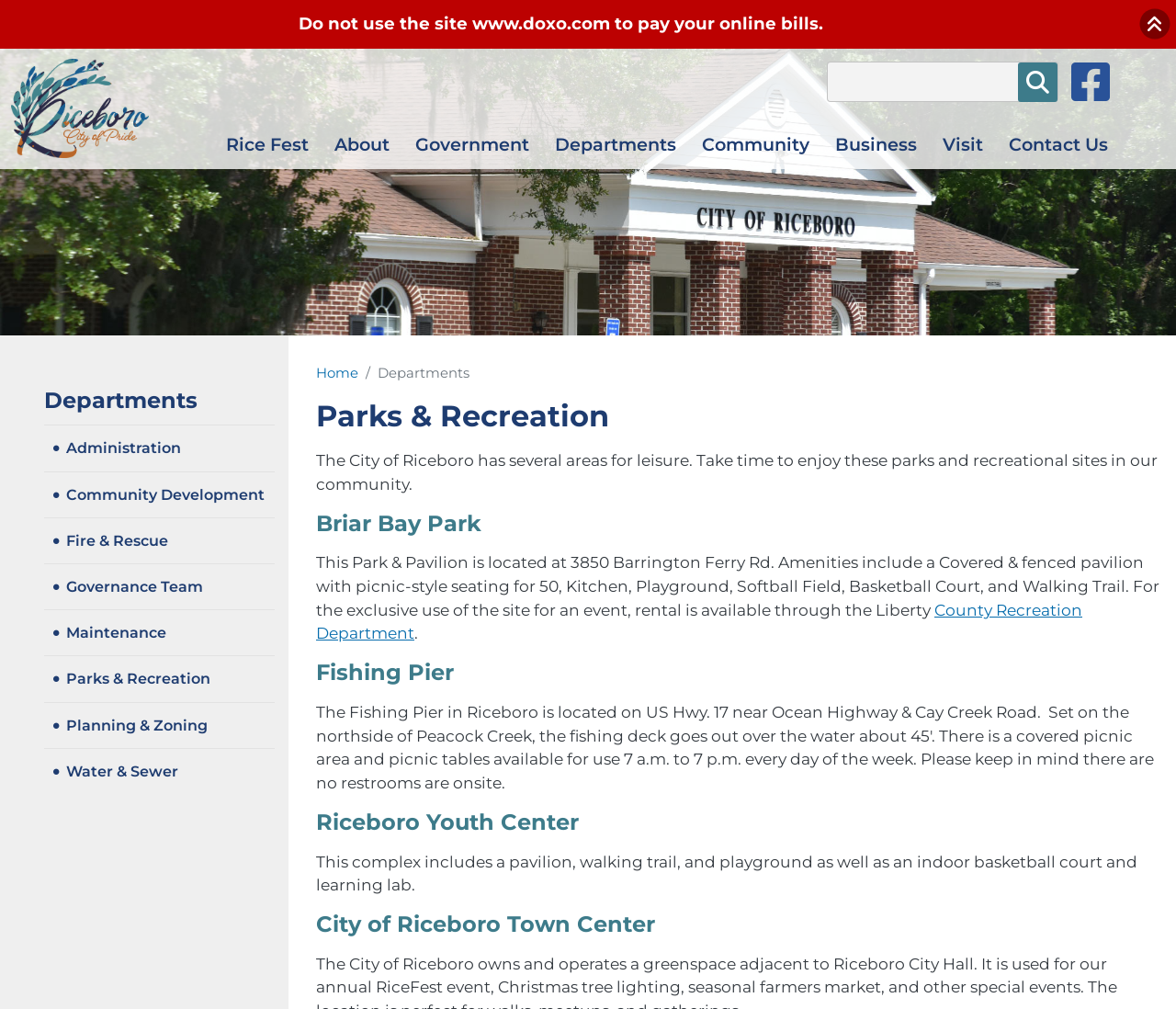Find the main header of the webpage and produce its text content.

Parks & Recreation